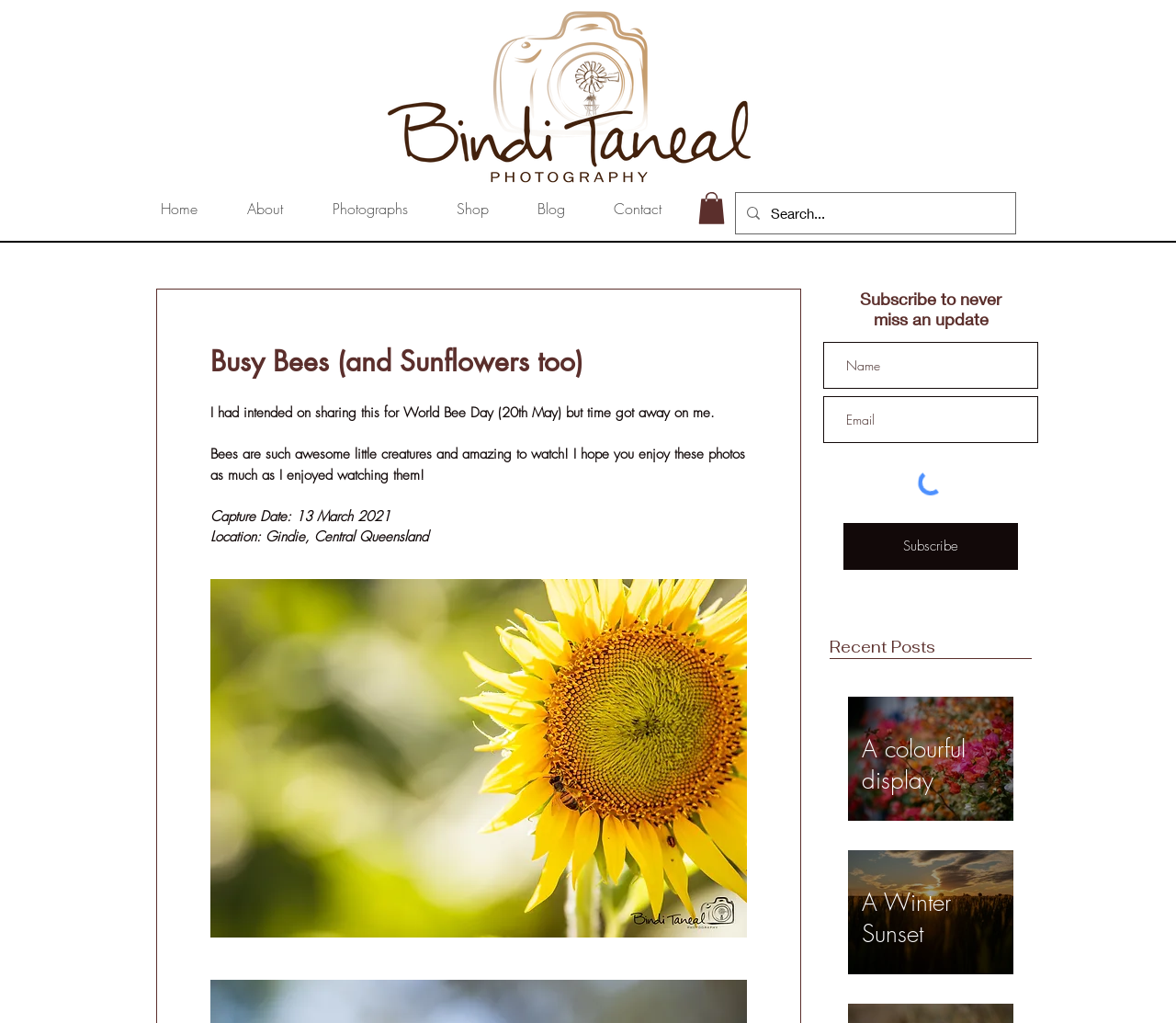What is the function of the 'Subscribe' button?
Provide a well-explained and detailed answer to the question.

The 'Subscribe' button is located at the bottom of the webpage, and it allows users to subscribe to updates from the website, likely to receive notifications about new posts or content.